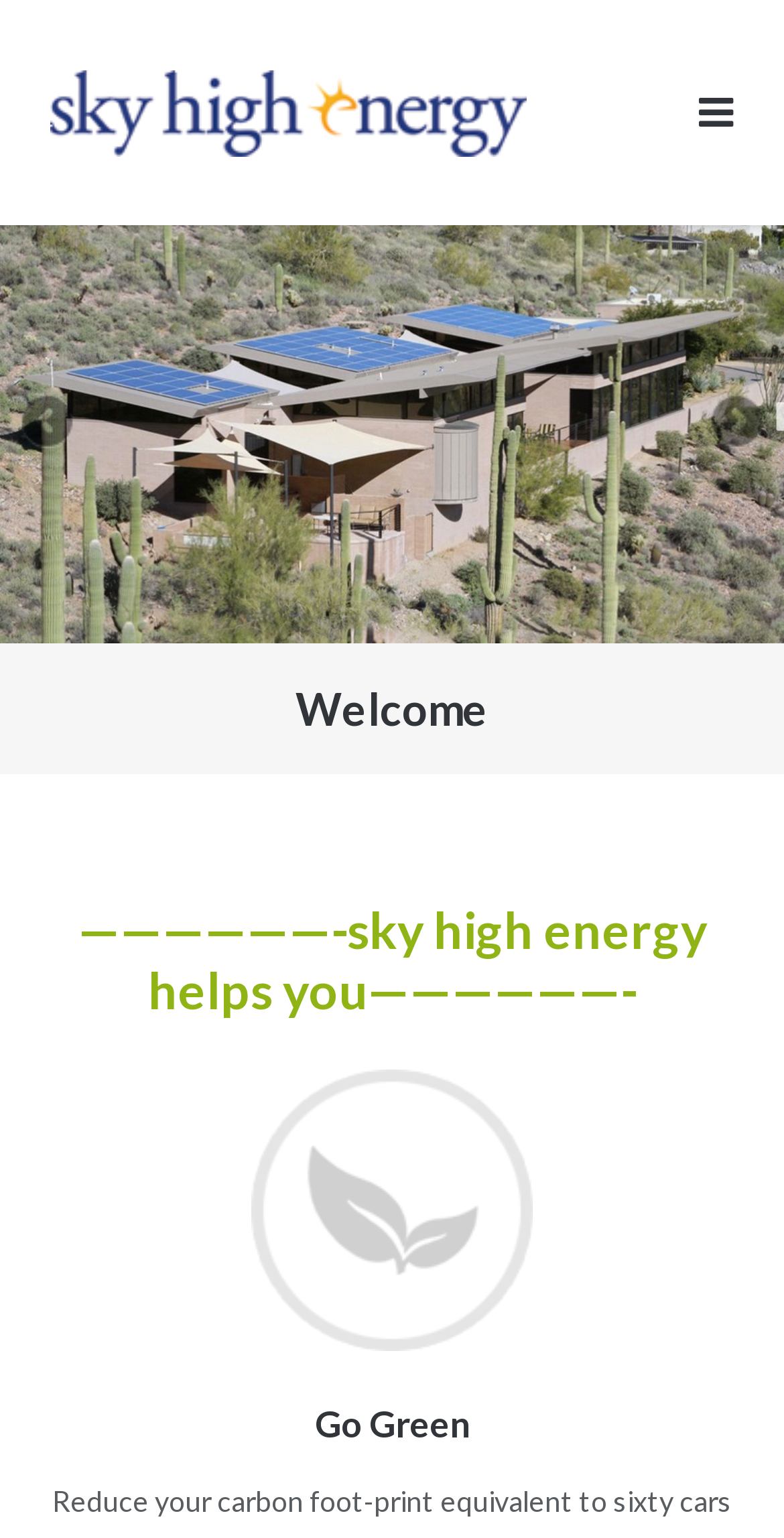Convey a detailed summary of the webpage, mentioning all key elements.

The webpage is about Solar Energy AZ, Phoenix, and Sky High Energy, as indicated by the title. At the top left corner, there is a logo of Solar Energy AZ, Phoenix | Solar Panel Arizona | Sky High Energy, which is also a link. To the right of the logo, there is a button with an icon. 

Below the logo, there is a slideshow region that spans the entire width of the page. The slideshow has navigation links, '<' and '>', at the left and right ends, respectively. 

Further down, there is a heading that says "Welcome". Below the "Welcome" heading, there is a subheading that reads "——————-sky high energy helps you——————-". Another subheading, "Go Green", is located at the bottom of the page. 

At the top right corner, there is a link with an icon. At the bottom right corner, there is another link with a different icon.